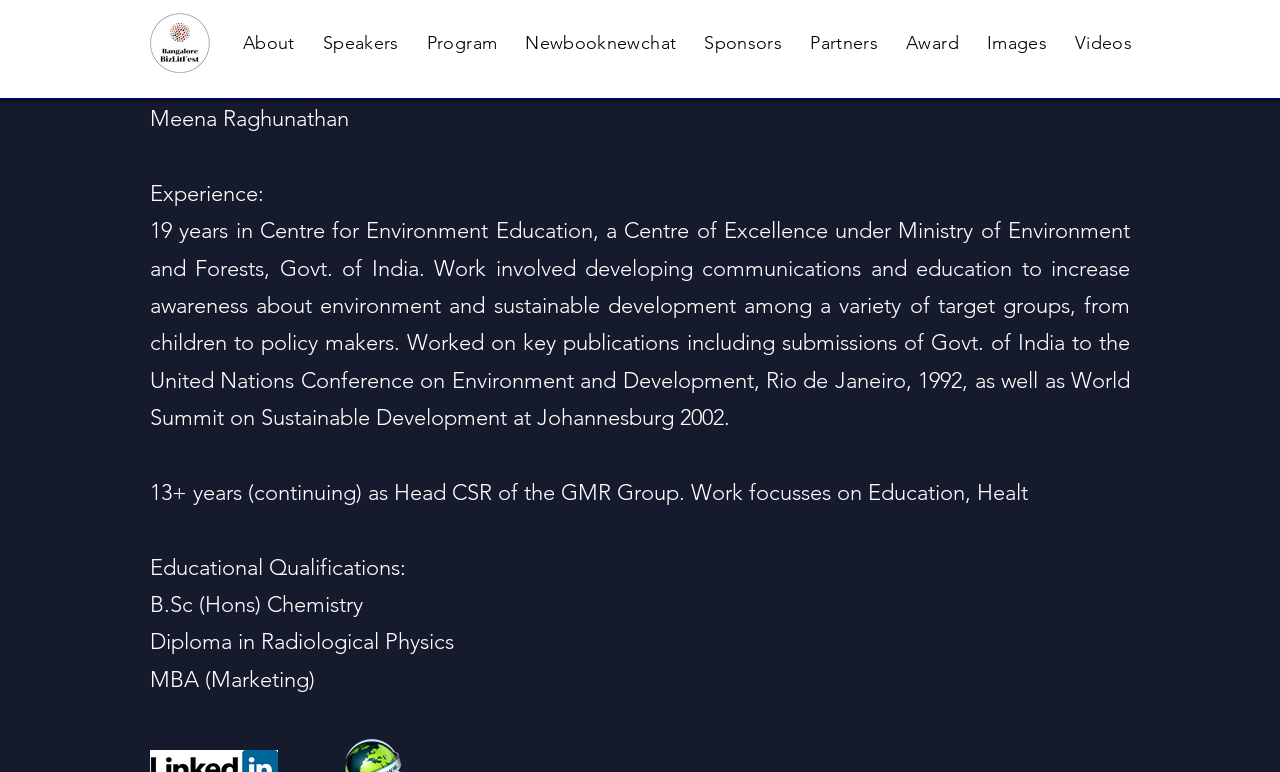What is the highest educational qualification of Meena Raghunathan?
Answer the question with a single word or phrase by looking at the picture.

MBA (Marketing)